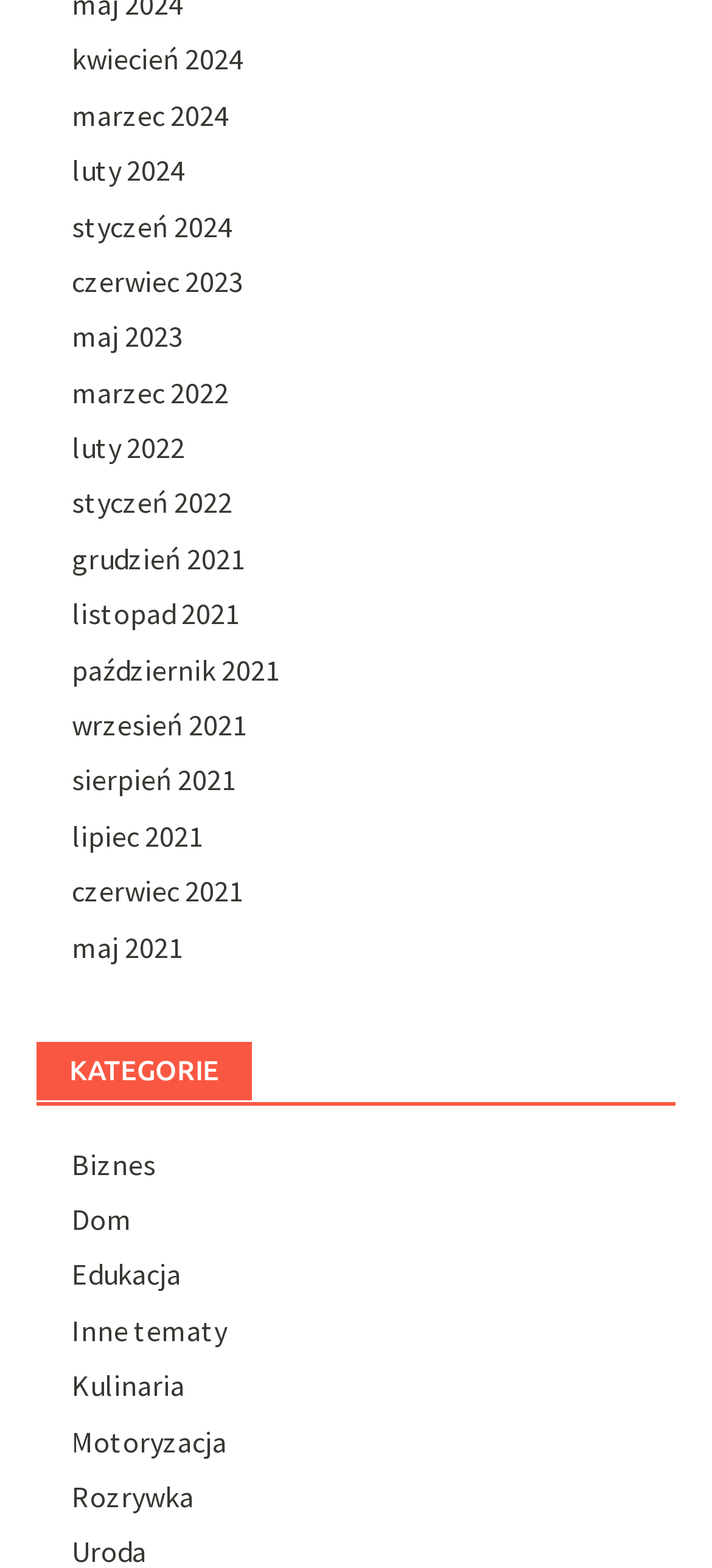Provide a brief response to the question below using one word or phrase:
How many months are listed in 2024?

4